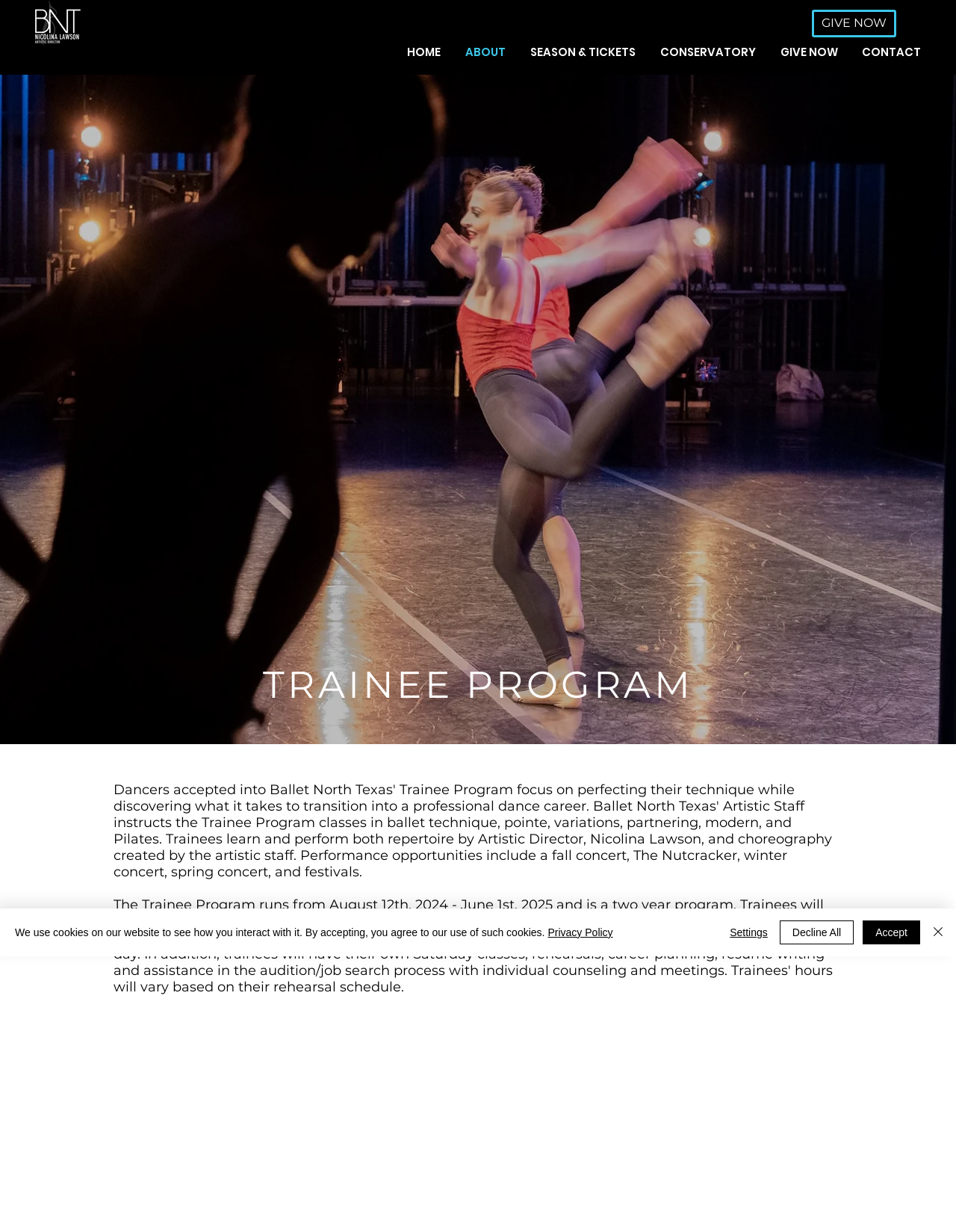Identify the bounding box coordinates for the element you need to click to achieve the following task: "view season and tickets". Provide the bounding box coordinates as four float numbers between 0 and 1, in the form [left, top, right, bottom].

[0.543, 0.023, 0.679, 0.061]